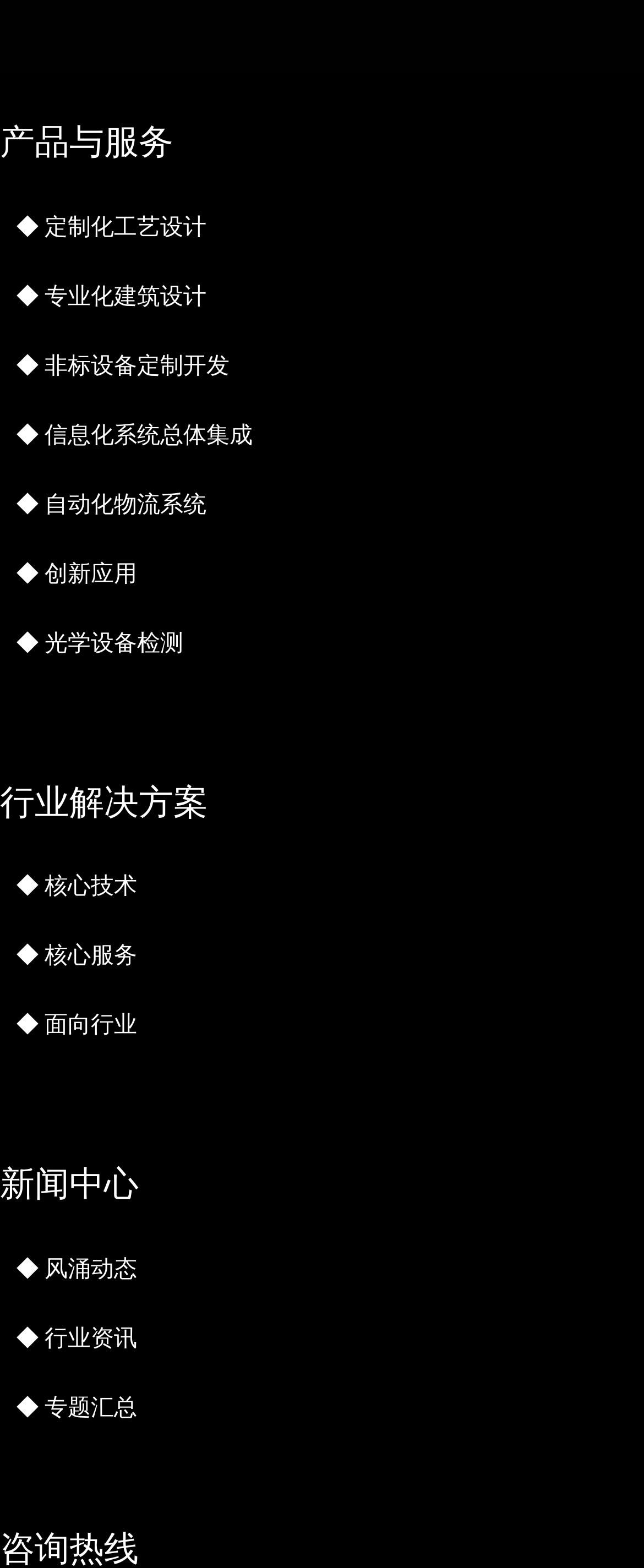Point out the bounding box coordinates of the section to click in order to follow this instruction: "explore industry solutions".

[0.0, 0.498, 0.323, 0.523]